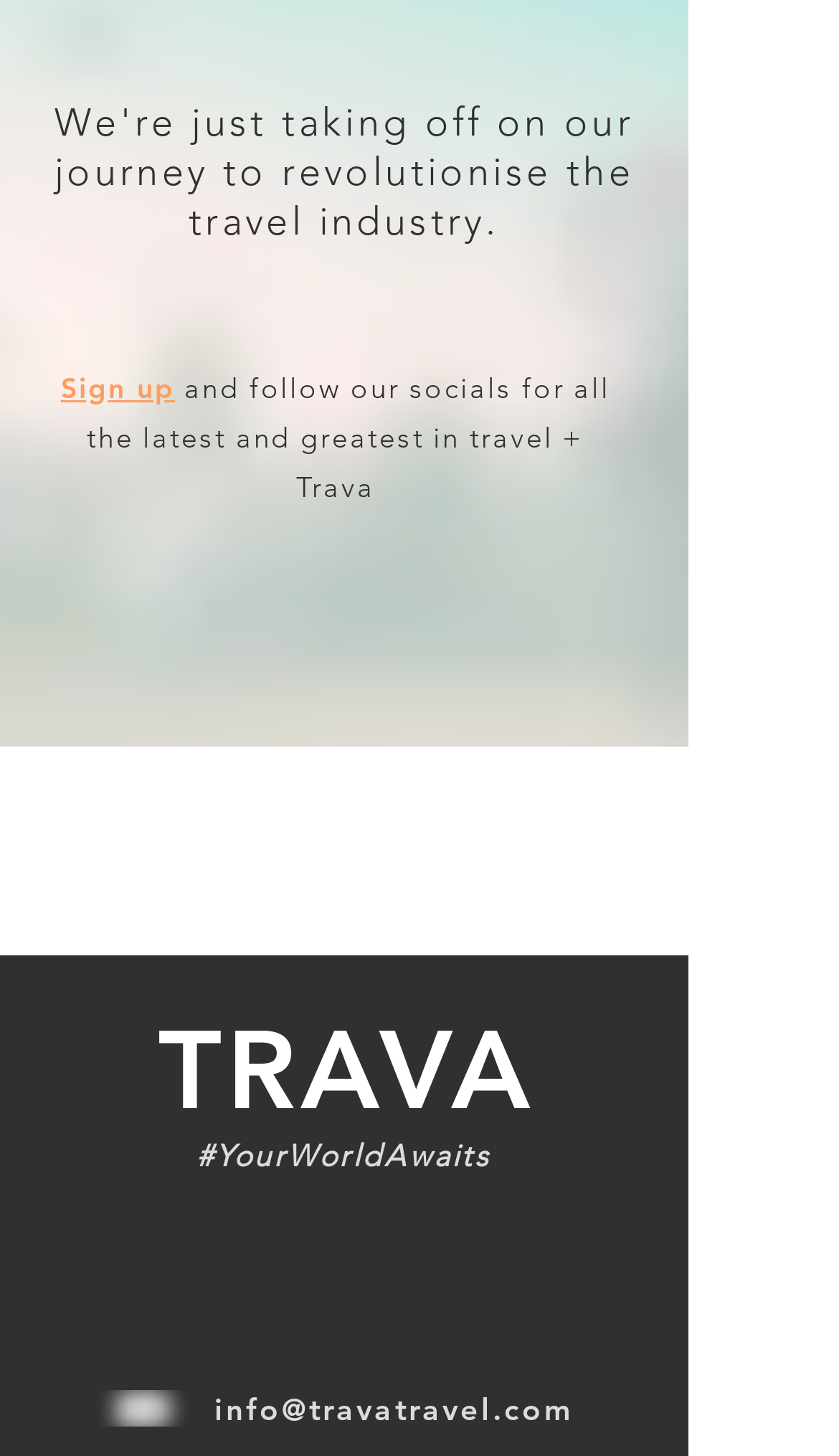What is the purpose of the 'Sign up' button? Examine the screenshot and reply using just one word or a brief phrase.

To follow socials